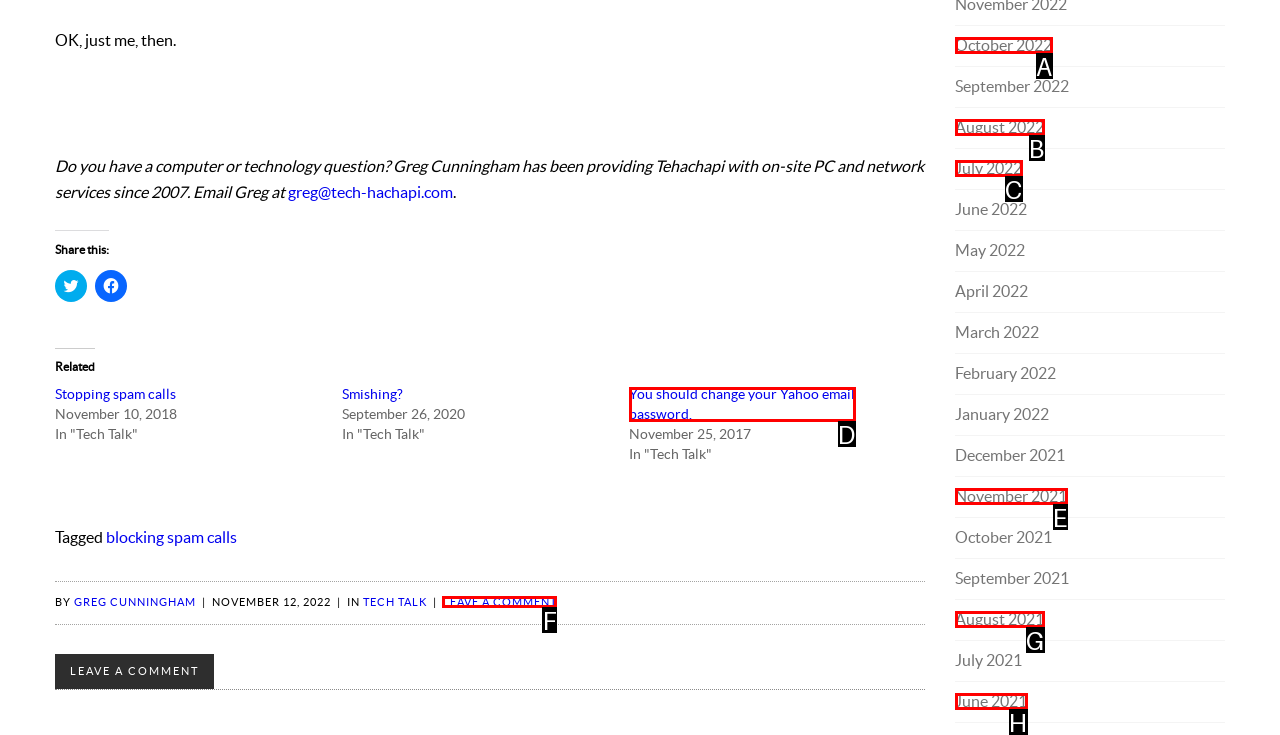Identify the correct option to click in order to accomplish the task: Leave a comment Provide your answer with the letter of the selected choice.

F